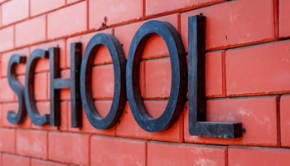Explain the details of the image comprehensively.

The image features a prominent sign that reads "SCHOOL," displayed against a bright red brick wall. The letters are bold and metallic, adding a striking contrast to the warm tones of the bricks. This visual emphasizes the educational environment, symbolizing learning and community. The design suggests a welcoming atmosphere for students and visitors alike, reinforcing the importance of education in shaping futures.